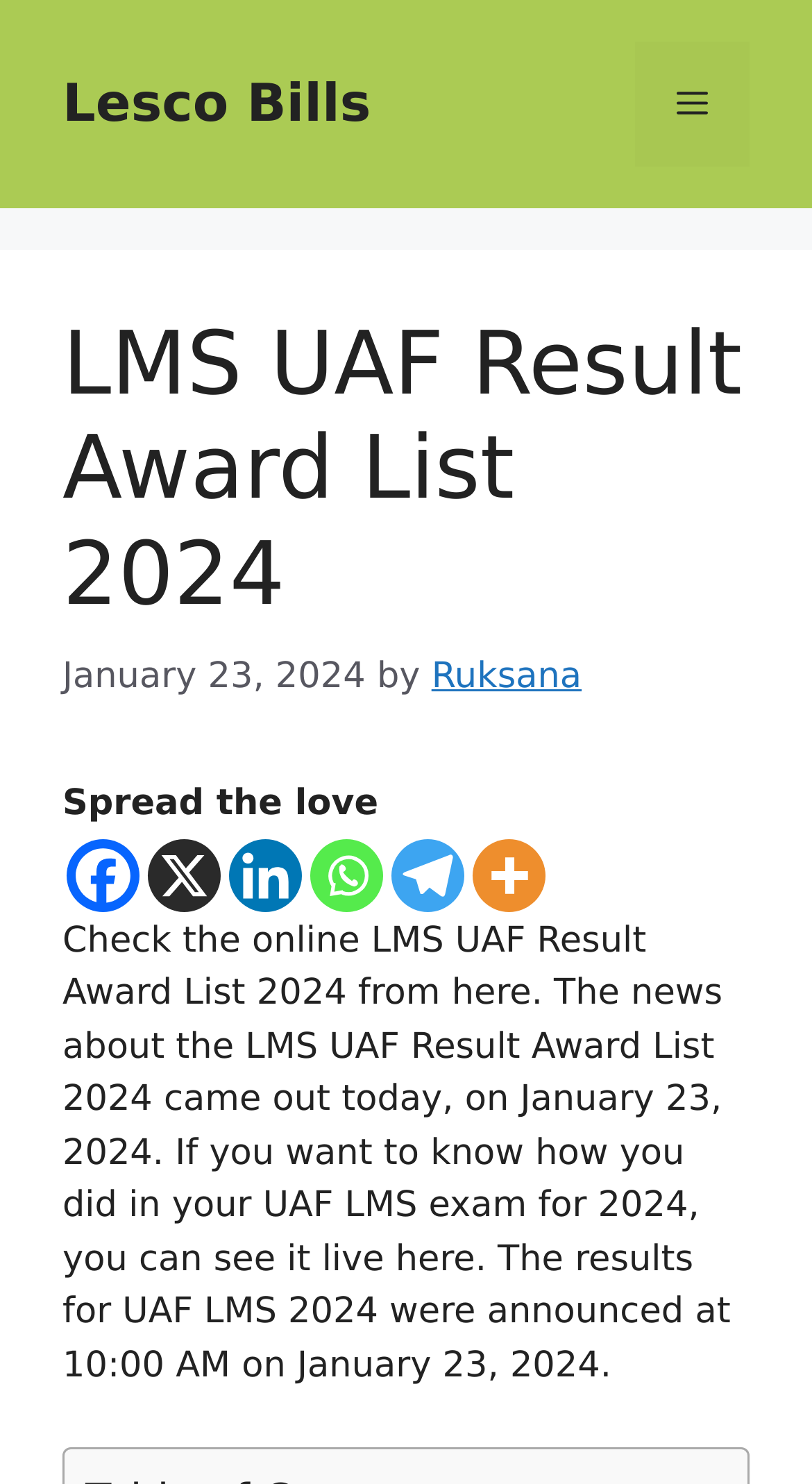Locate the bounding box of the UI element defined by this description: "Menu". The coordinates should be given as four float numbers between 0 and 1, formatted as [left, top, right, bottom].

[0.782, 0.028, 0.923, 0.112]